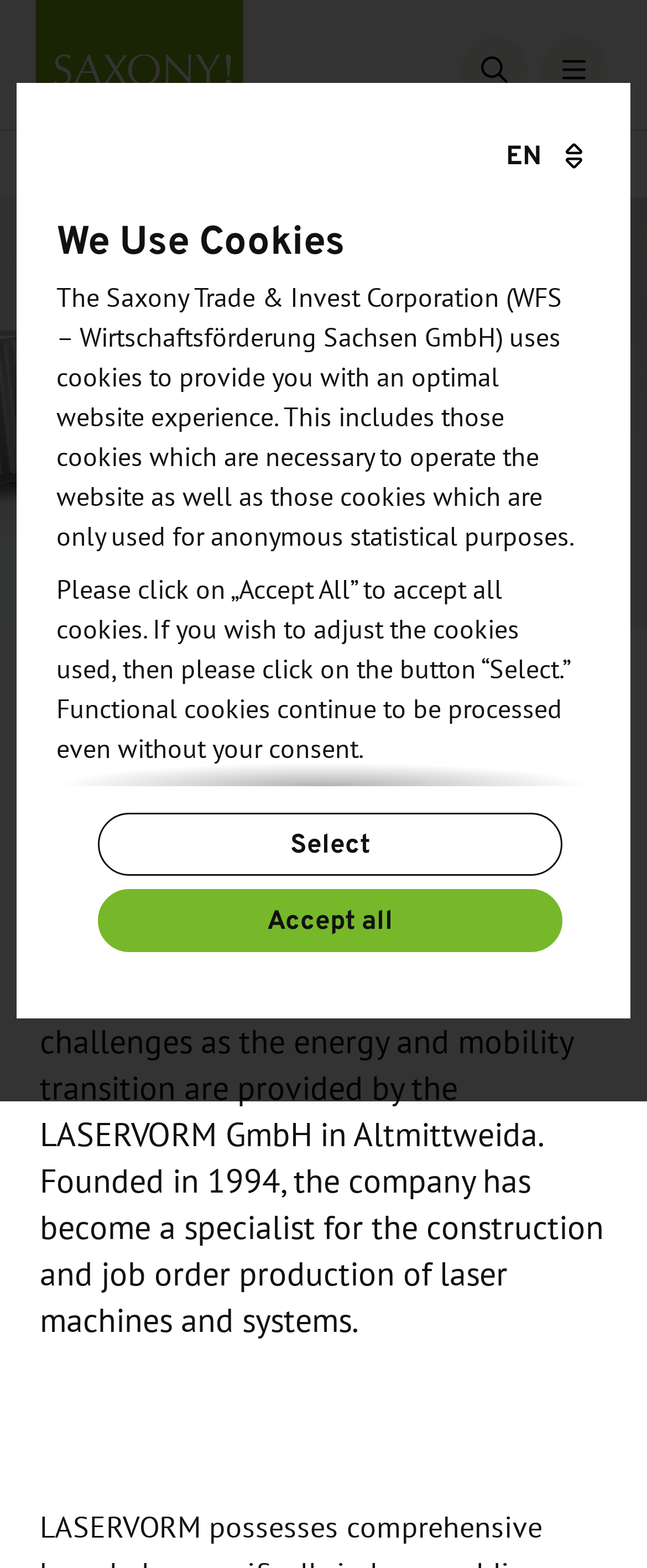Could you locate the bounding box coordinates for the section that should be clicked to accomplish this task: "Contact us".

None